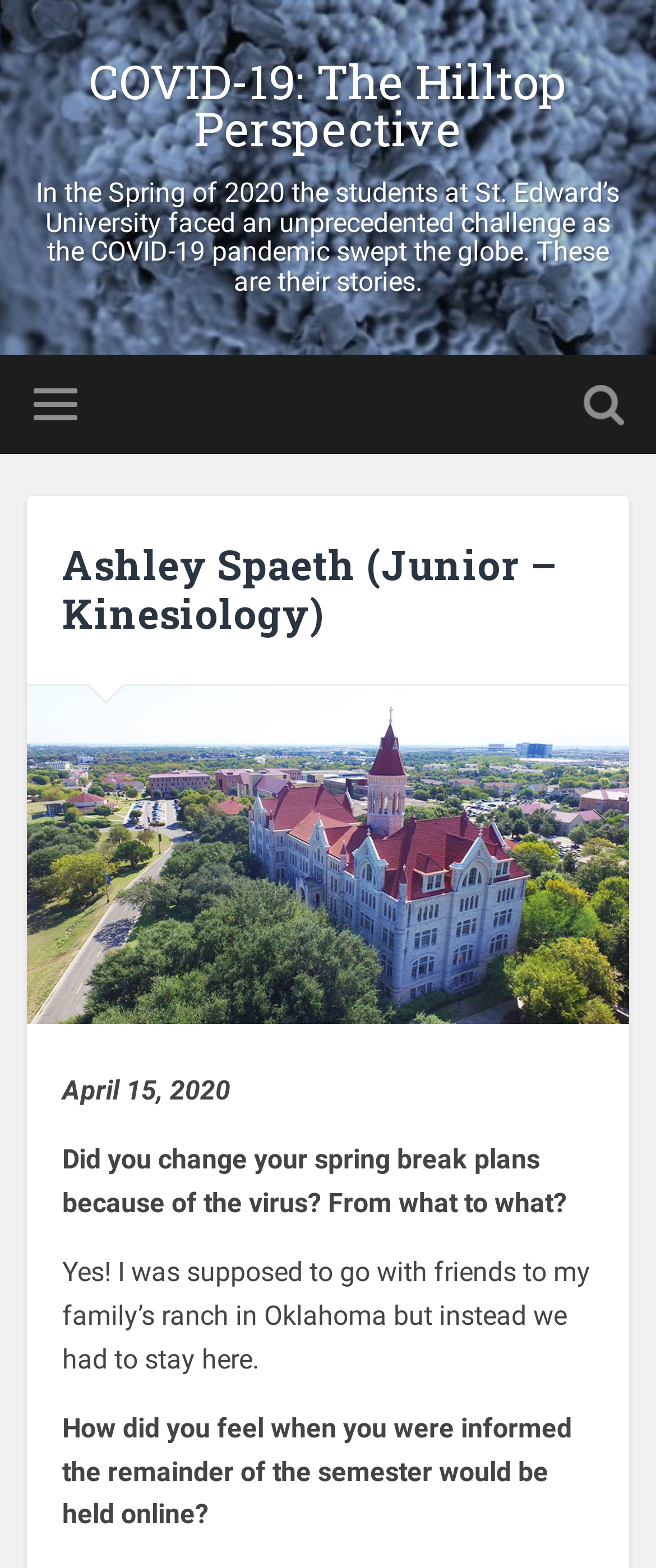Provide a one-word or short-phrase response to the question:
What is the name of the student featured?

Ashley Spaeth